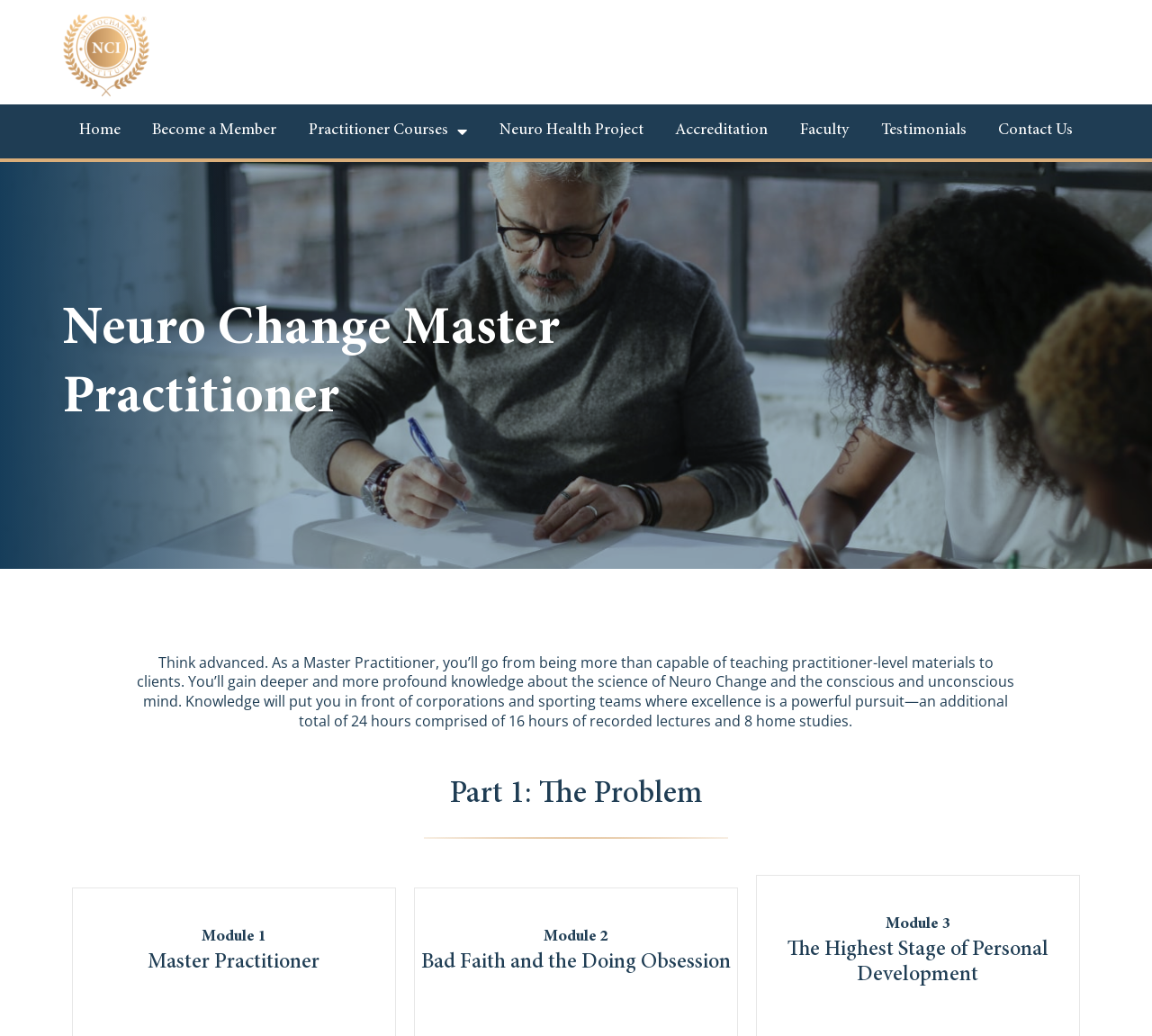Using the information in the image, give a detailed answer to the following question: What is the purpose of the Master Practitioner program?

According to the StaticText element, the Master Practitioner program is designed to help individuals gain deeper and more profound knowledge about the science of Neuro Change and the conscious and unconscious mind, which will put them in front of corporations and sporting teams where excellence is a powerful pursuit.